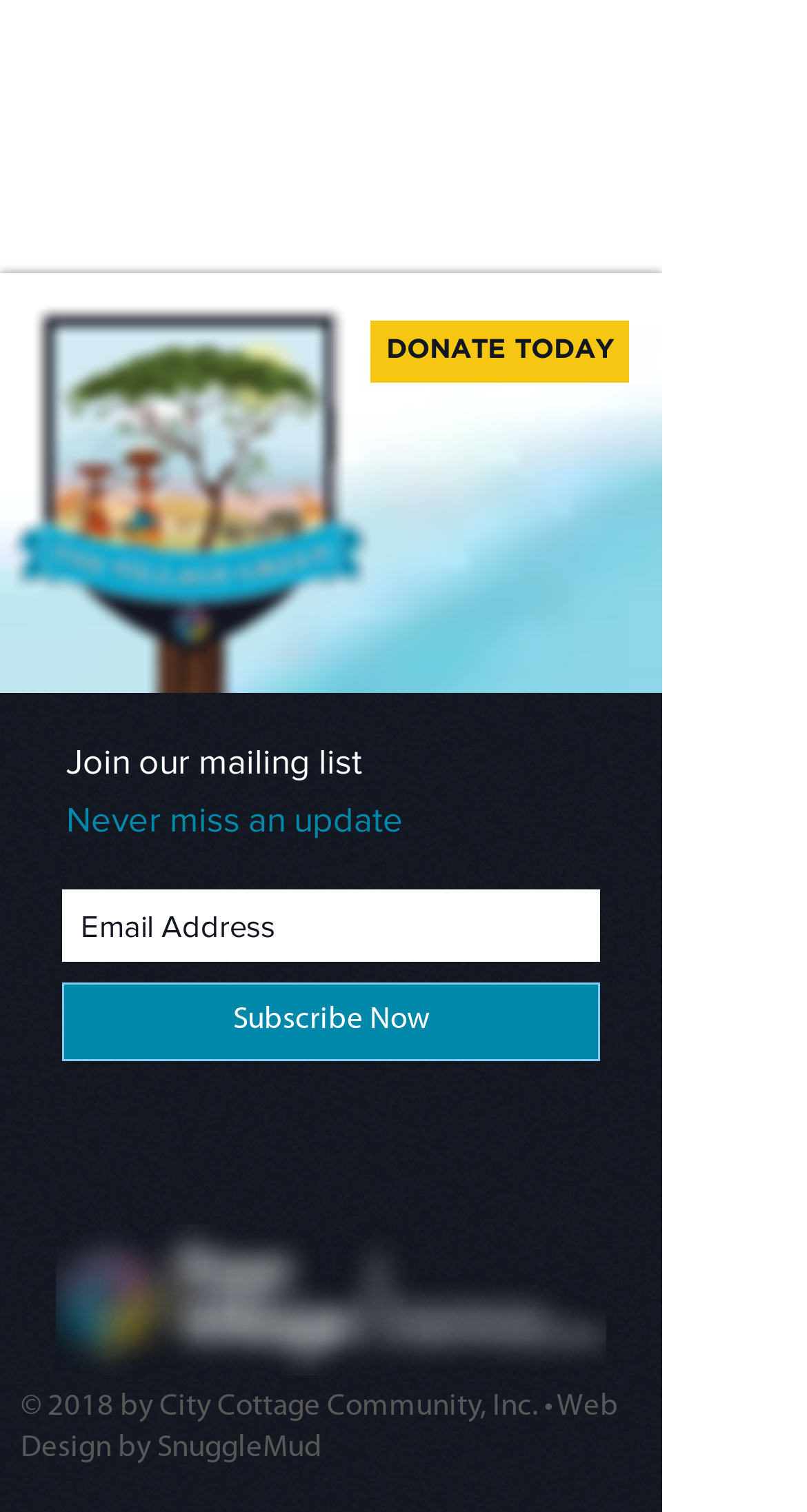What is the design credit for the website?
Provide a concise answer using a single word or phrase based on the image.

SnuggleMud